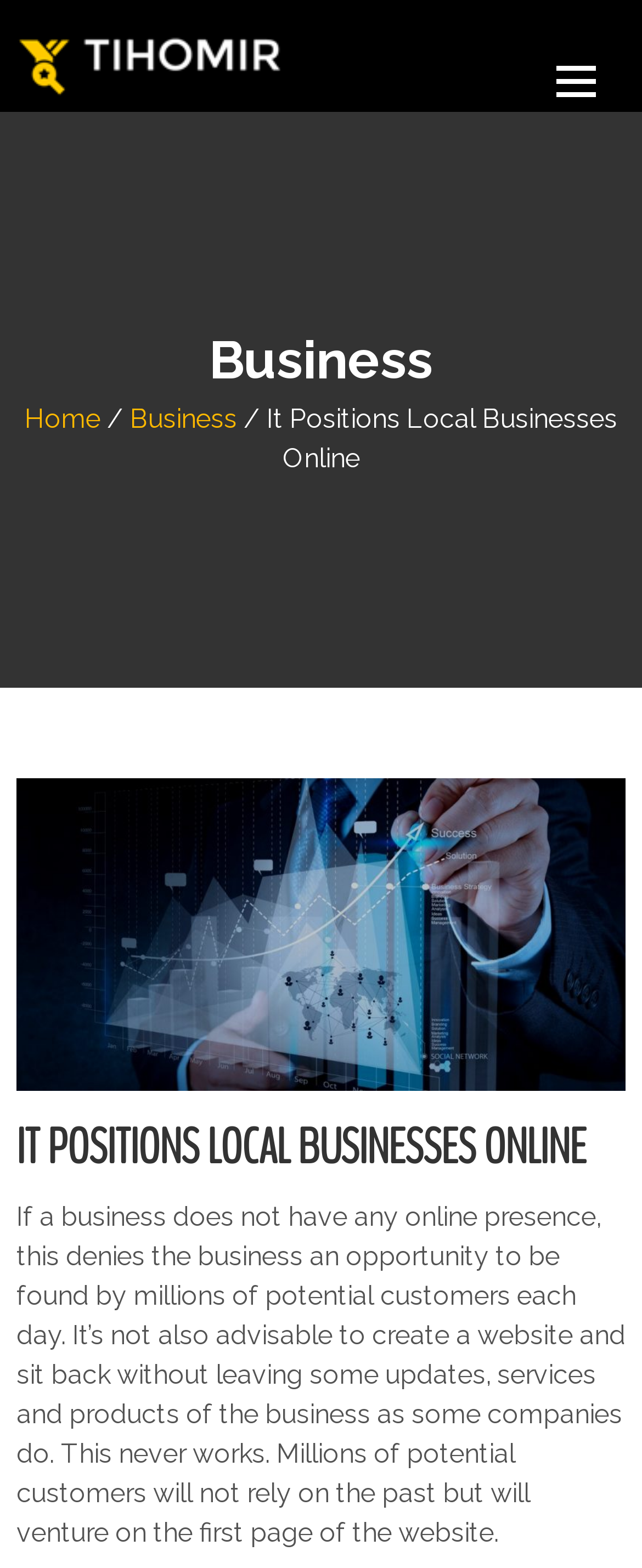What is the main focus of this business?
Based on the image, please offer an in-depth response to the question.

The heading 'Business' and the static text 'It Positions Local Businesses Online' suggest that the main focus of this business is on local businesses.